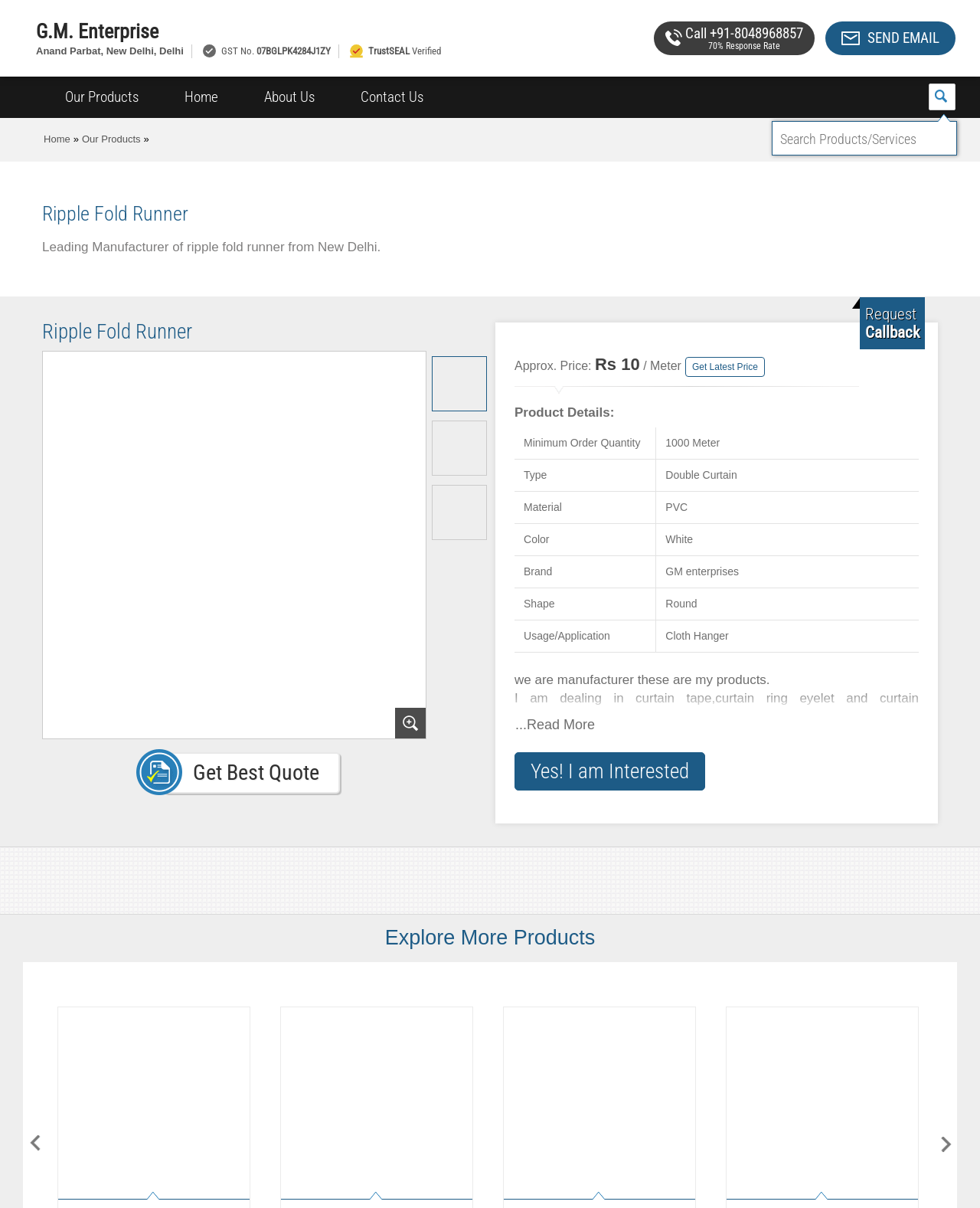Bounding box coordinates are specified in the format (top-left x, top-left y, bottom-right x, bottom-right y). All values are floating point numbers bounded between 0 and 1. Please provide the bounding box coordinate of the region this sentence describes: TrustSEAL Verified

[0.354, 0.037, 0.45, 0.048]